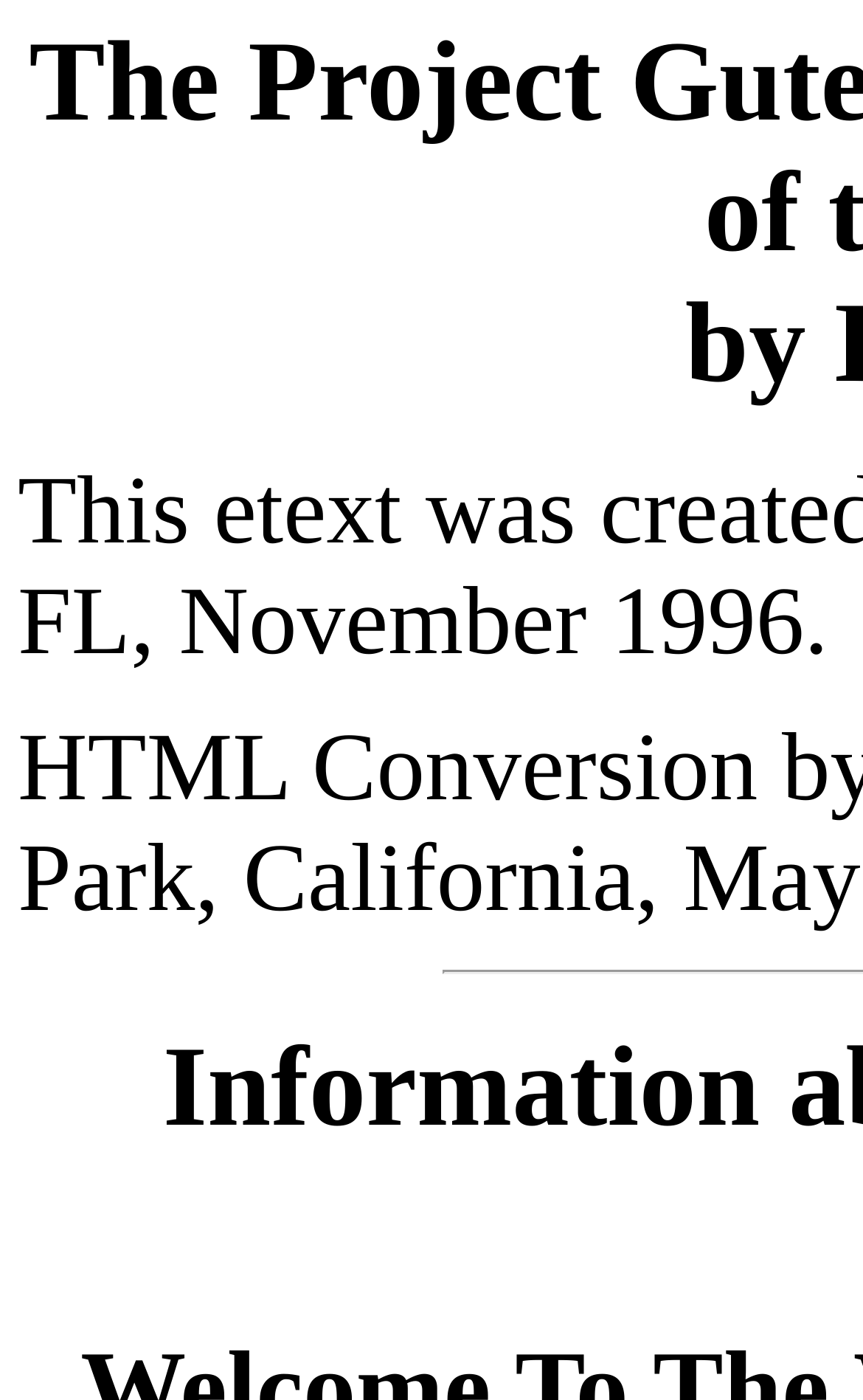Find the primary header on the webpage and provide its text.

The Project Gutenberg Etext of The Cruise of the Jasper B.
by Don Marquis